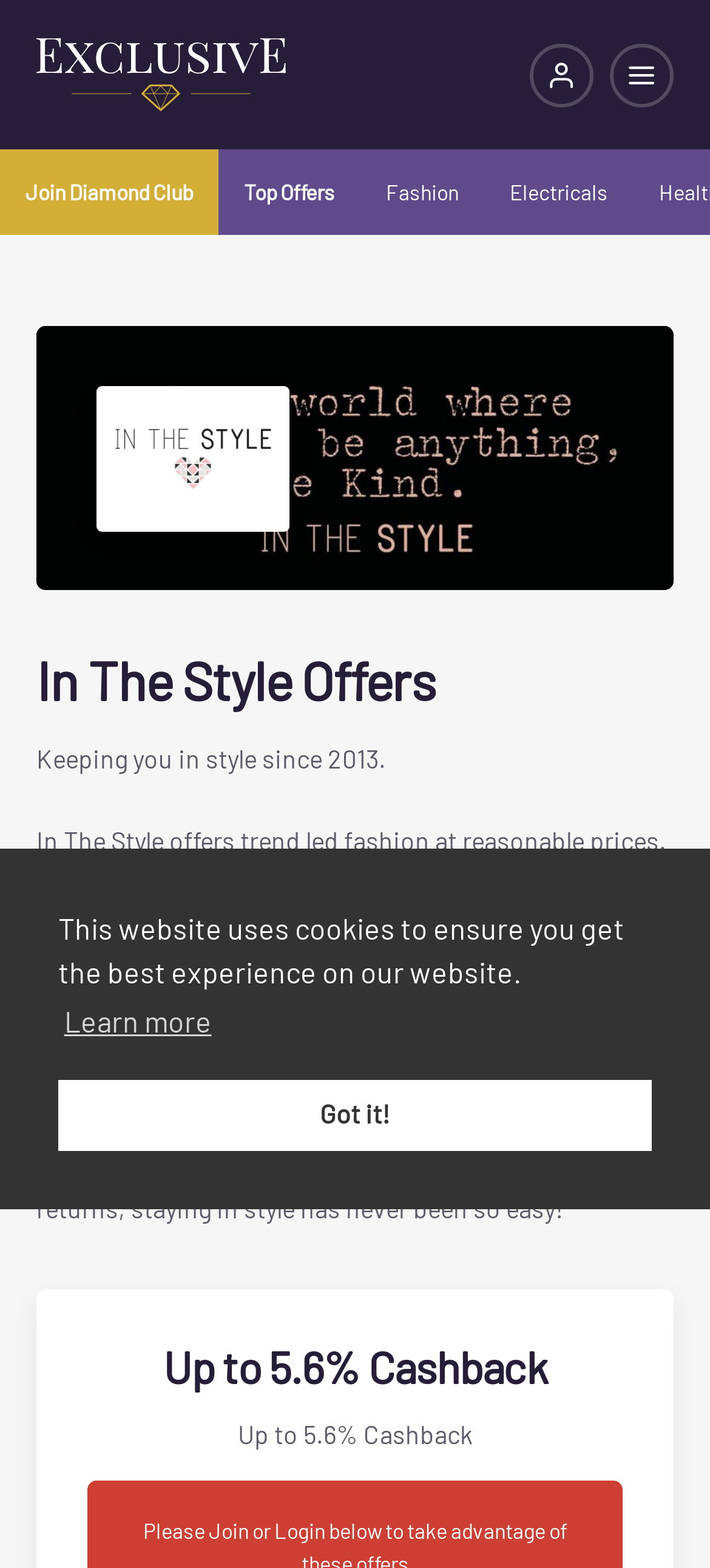Locate the bounding box coordinates of the clickable region to complete the following instruction: "Click on Exclusive Rewards."

[0.051, 0.024, 0.401, 0.071]